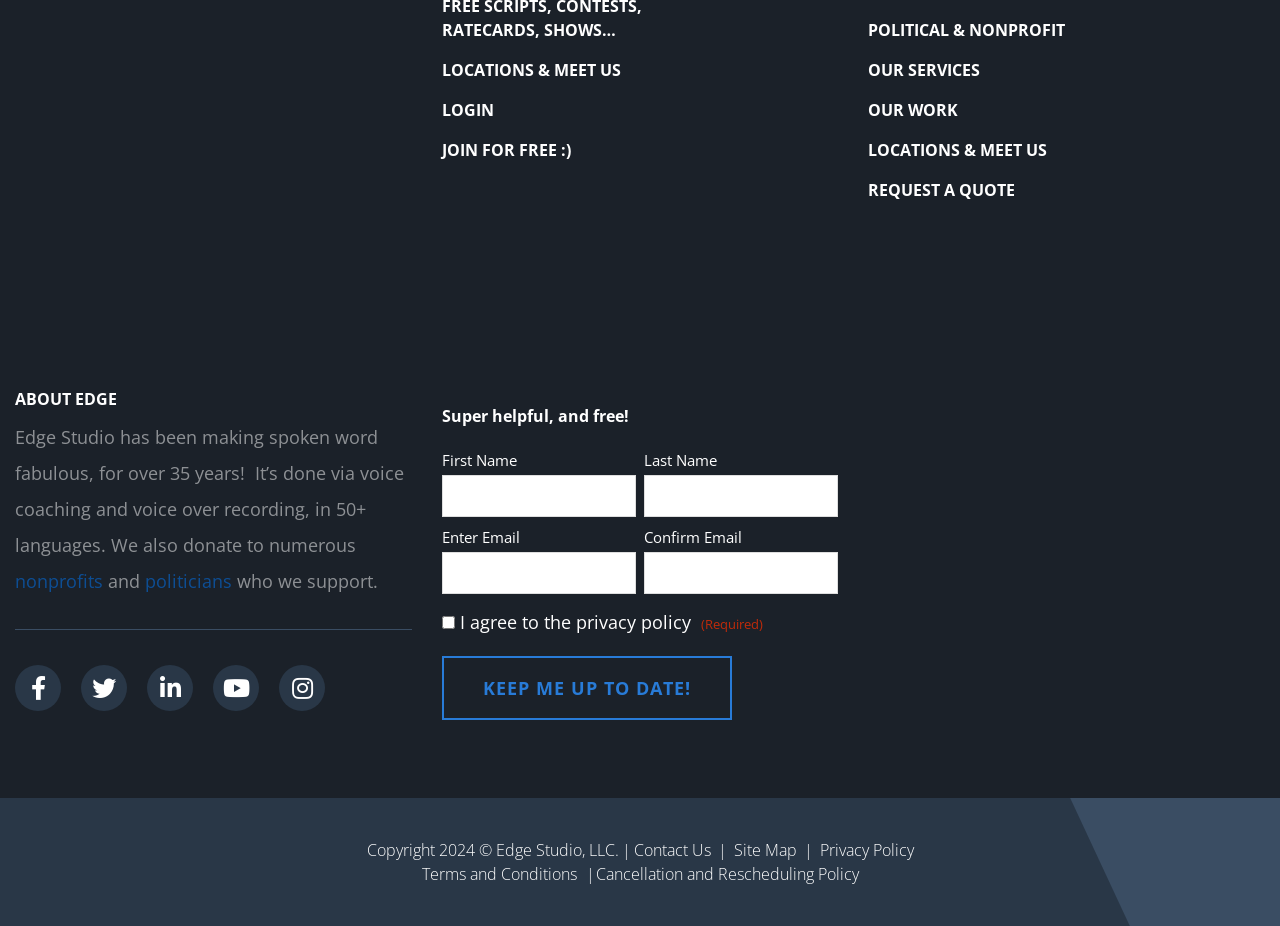What is the name of the studio?
Make sure to answer the question with a detailed and comprehensive explanation.

The name of the studio can be found in the heading 'ABOUT EDGE' which is located at the top left of the webpage, indicating that the webpage is about Edge Studio.